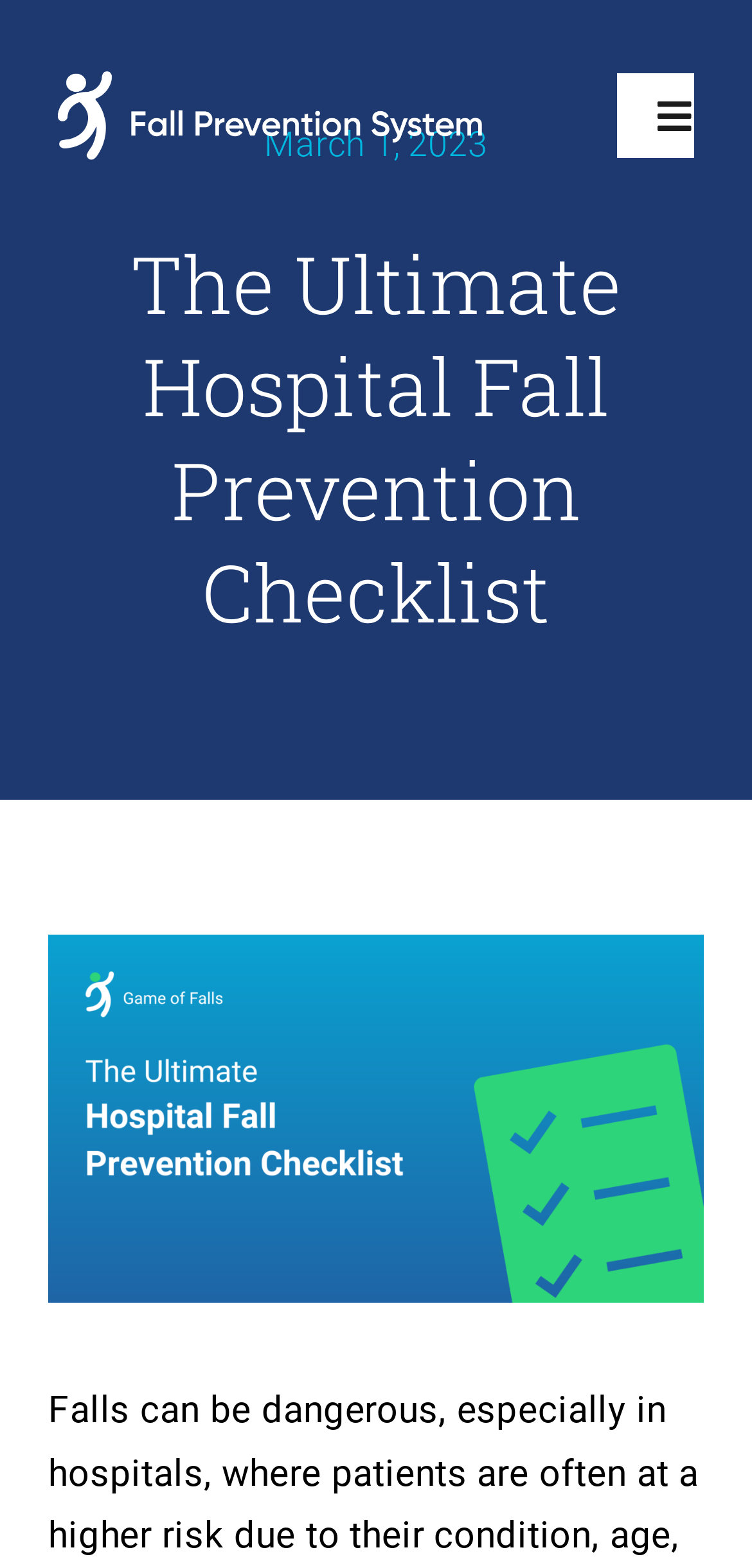Find the bounding box coordinates for the UI element that matches this description: "Dwayna M Covey".

None